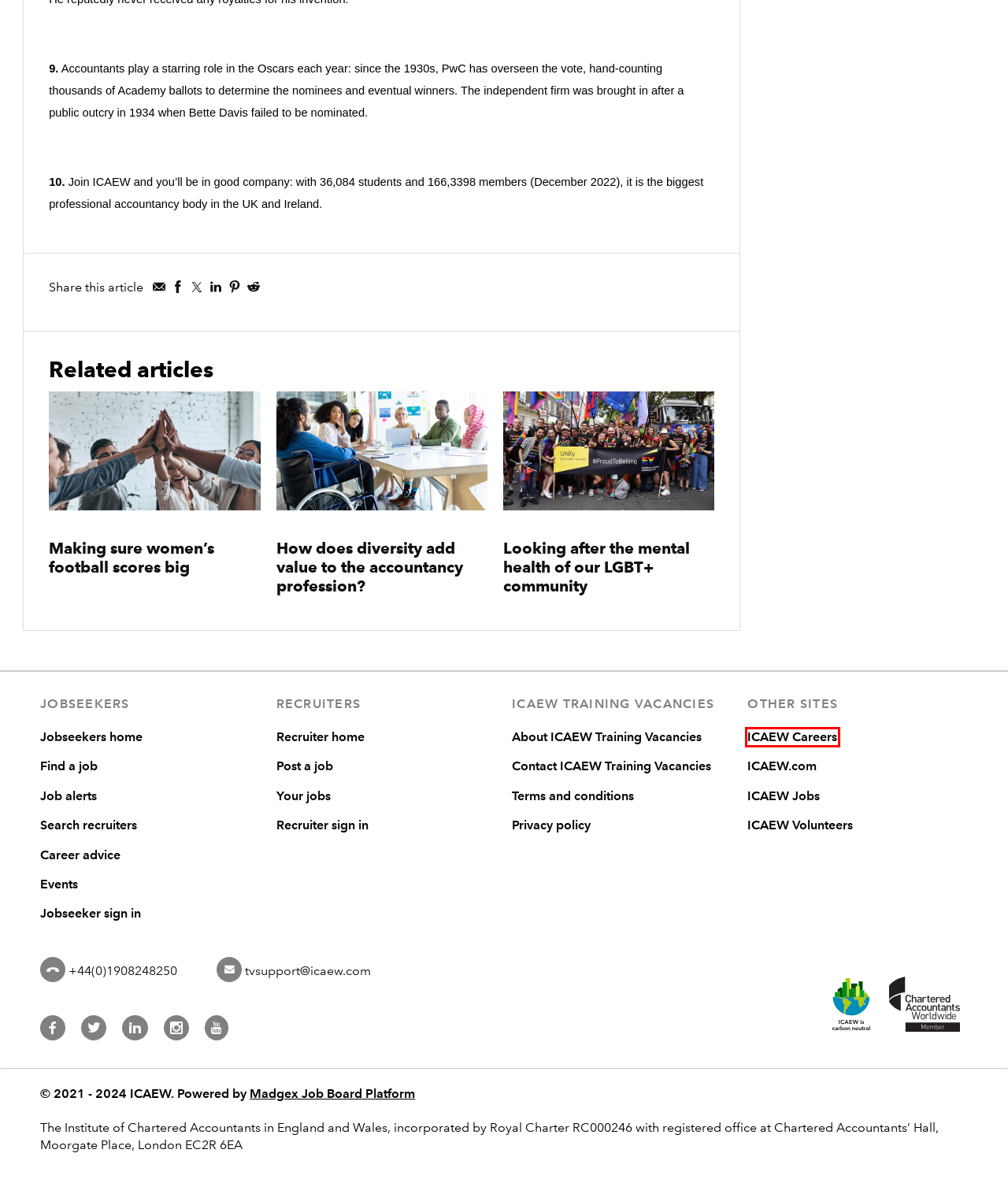Review the screenshot of a webpage that includes a red bounding box. Choose the webpage description that best matches the new webpage displayed after clicking the element within the bounding box. Here are the candidates:
A. Cookies we use across all ICAEW websites | ICAEW
B. Recruiter Services | ICAEW Recruiter services
C. An exclusive jobs board for ICAEW members | ICAEW Jobs
D. Home | ICAEW Careers
E. Welcome to ICAEW.com | ICAEW
F. Events | ICAEW Careers
G. Search volunteer roles | ICAEW Volunteers
H. Cookie Consent Solution by Cookiebot™ | Start Your Free Trial

D